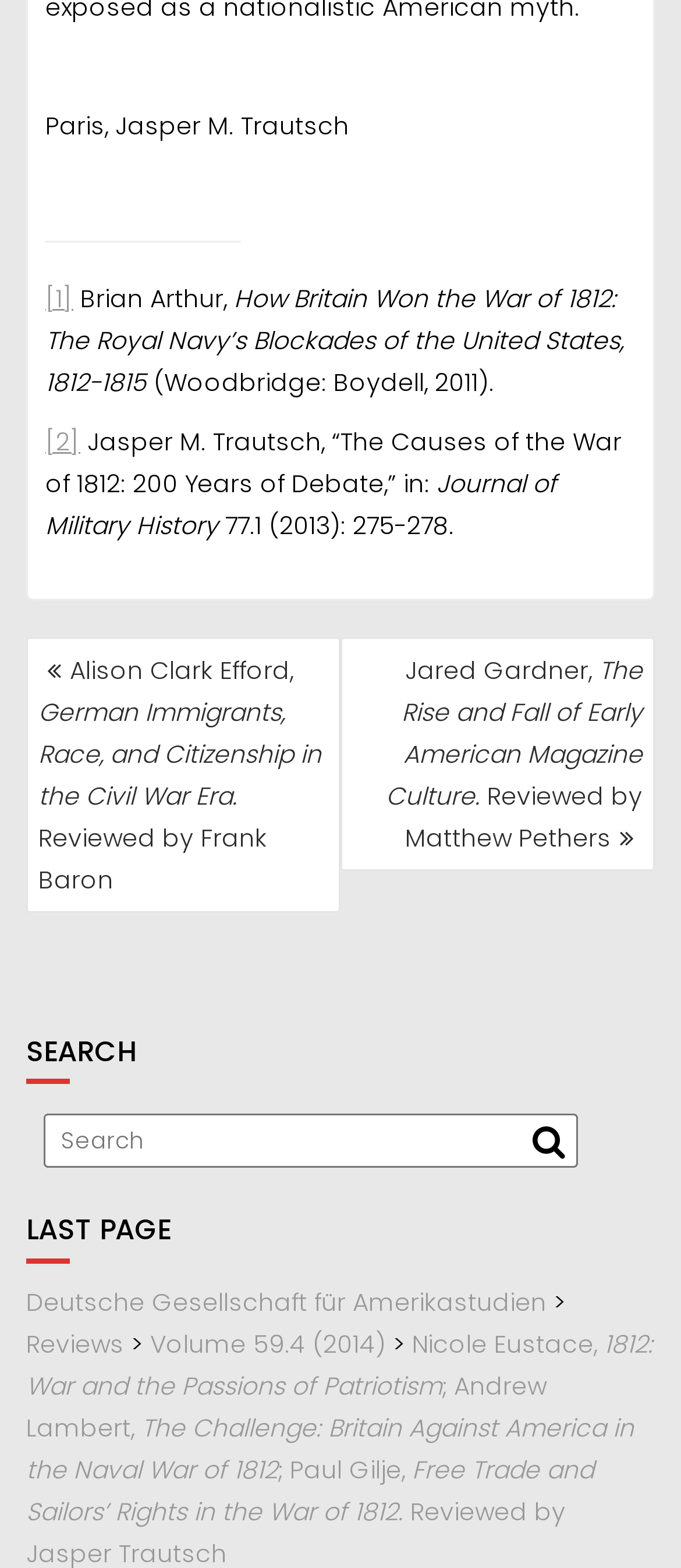Provide a brief response in the form of a single word or phrase:
What is the volume number of the journal issue reviewed?

59.4